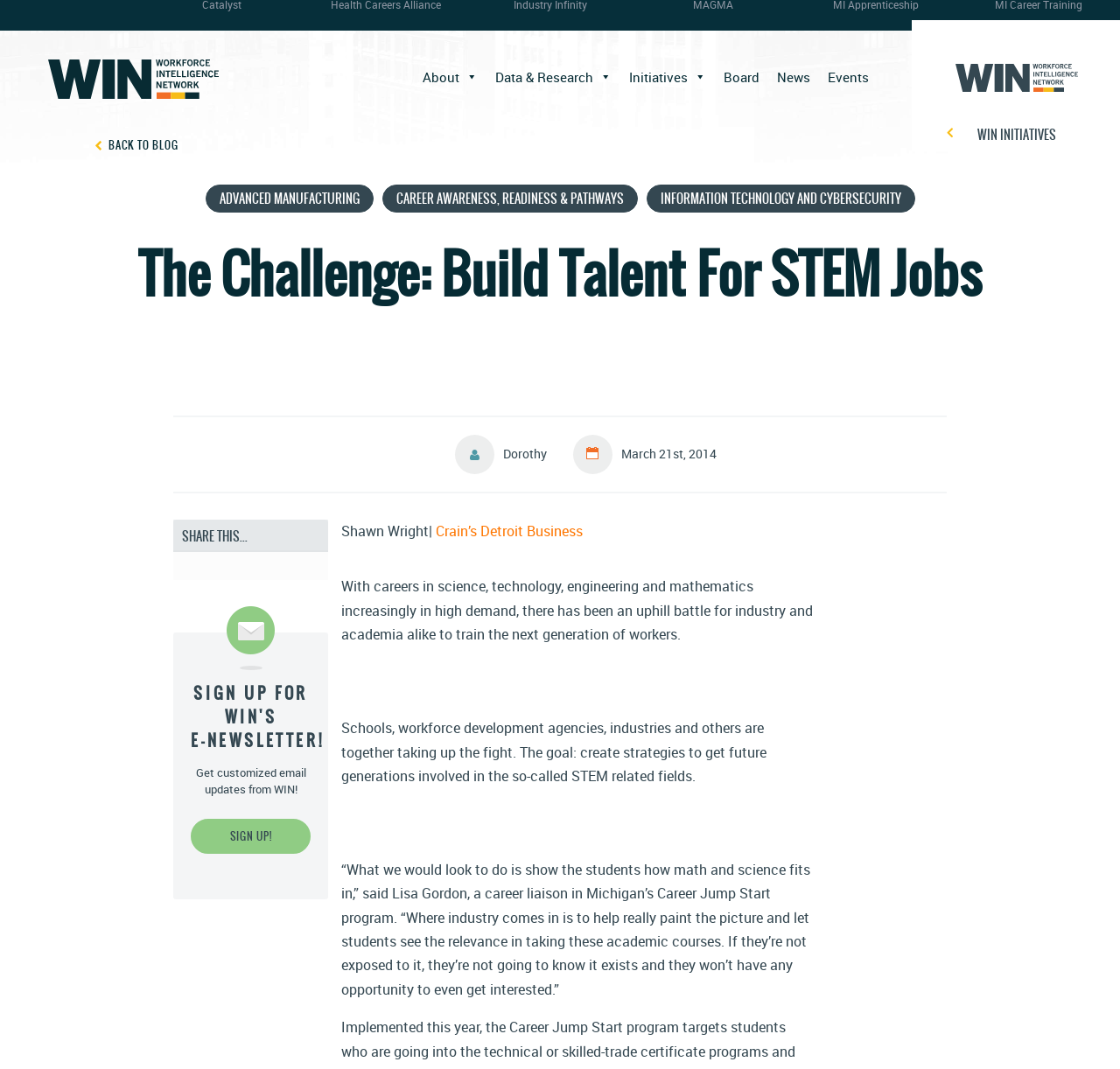Who is quoted in the article?
Answer the question with a single word or phrase, referring to the image.

Lisa Gordon